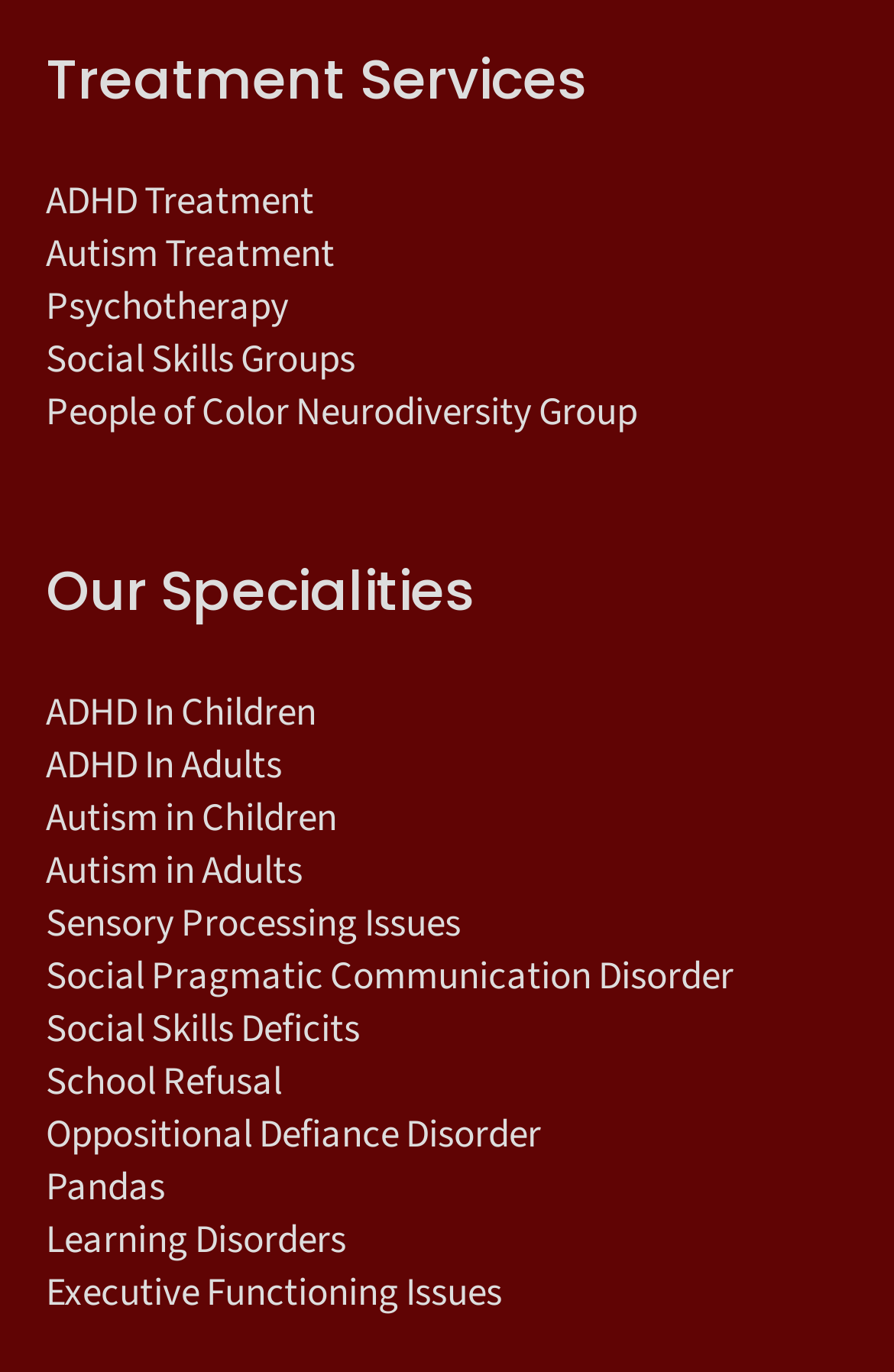Please provide a brief answer to the following inquiry using a single word or phrase:
What is the purpose of 'Social Skills Groups'?

Improving social skills